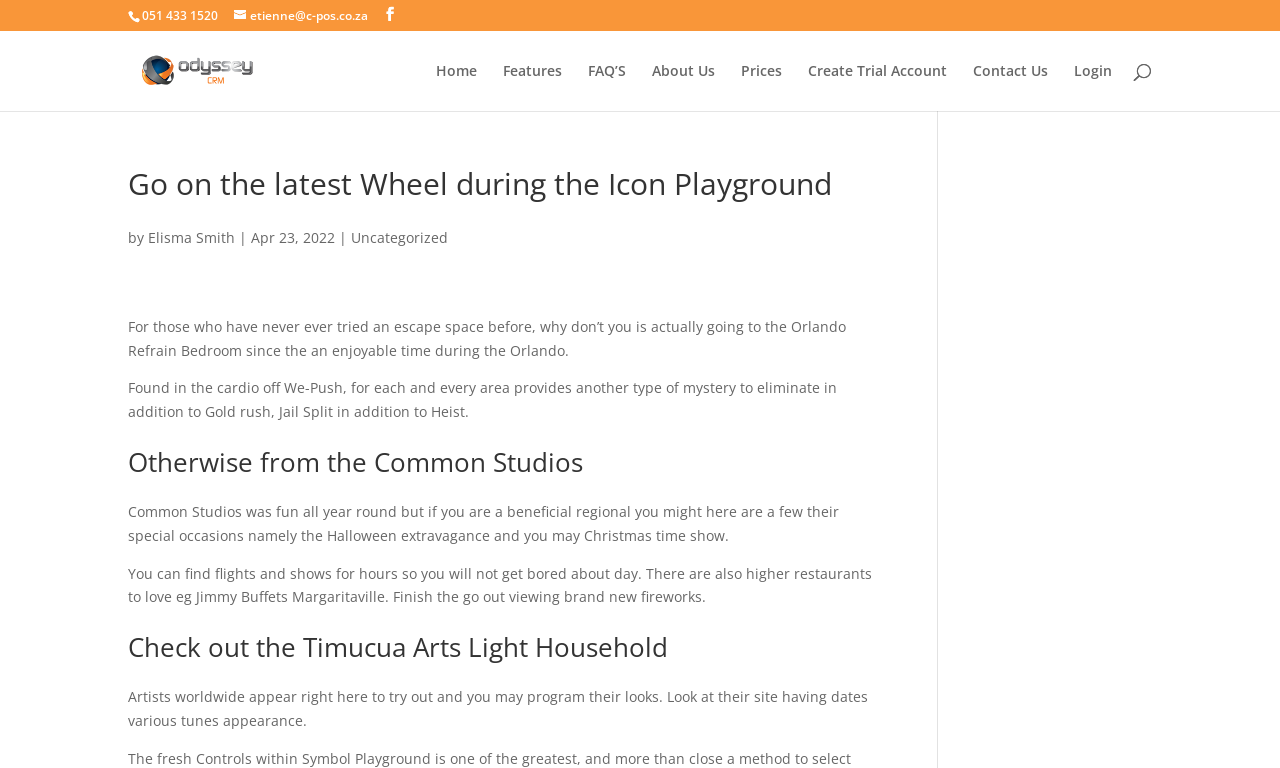Please determine the headline of the webpage and provide its content.

Go on the latest Wheel during the Icon Playground